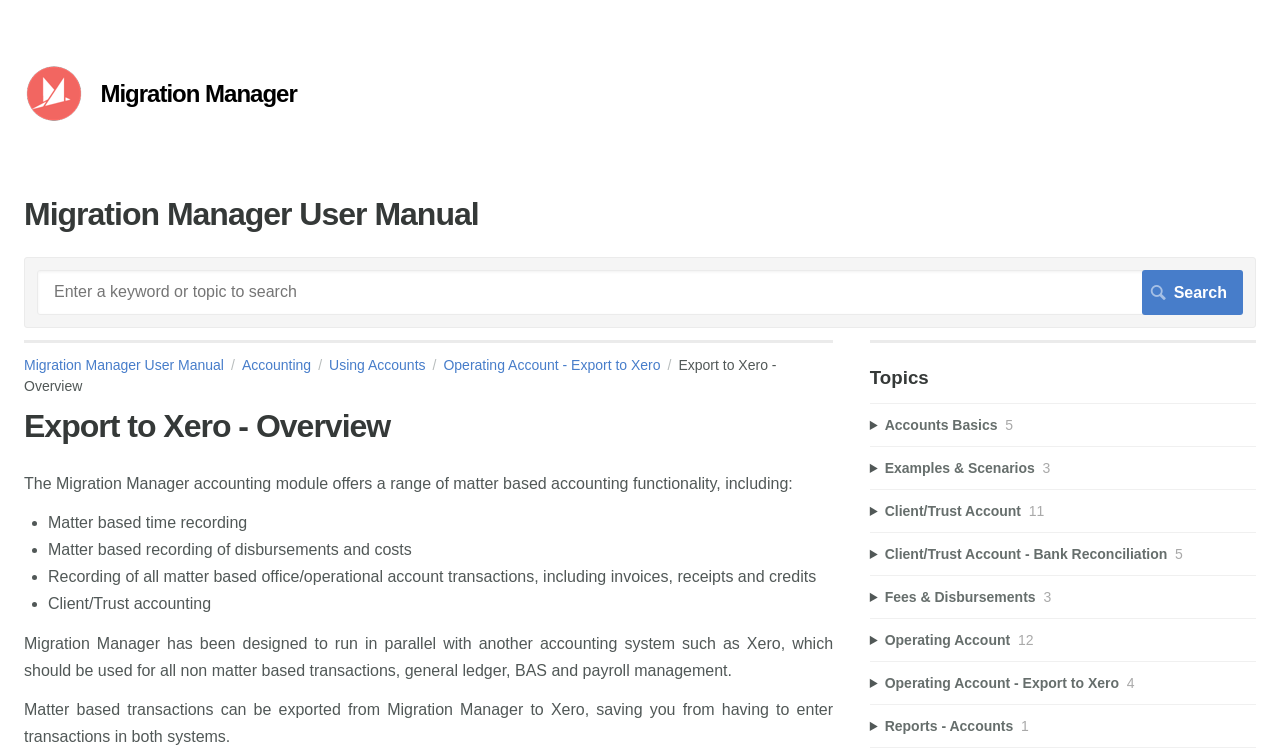Please provide a short answer using a single word or phrase for the question:
What can be exported from Migration Manager to Xero?

Matter based transactions